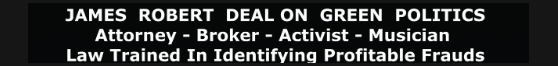Offer an in-depth caption for the image.

This image features a bold and striking header that reads "JAMES ROBERT DEAL ON GREEN POLITICS," underscoring the political focus and advocacy of James Robert Deal. Below his name, a list of roles—"Attorney - Broker - Activist - Musician"—highlights his diverse professional background, suggesting multiple perspectives and experiences he brings to environmental political discussions. Further emphasizing his expertise, the phrase "Law Trained In Identifying Profitable Frauds" suggests a critical standpoint on practices deemed unethical within political and economic systems. The graphic design features stark, contrasting colors which draw attention to the text, reinforcing the urgency and importance of the message in the context of green politics and advocacy.